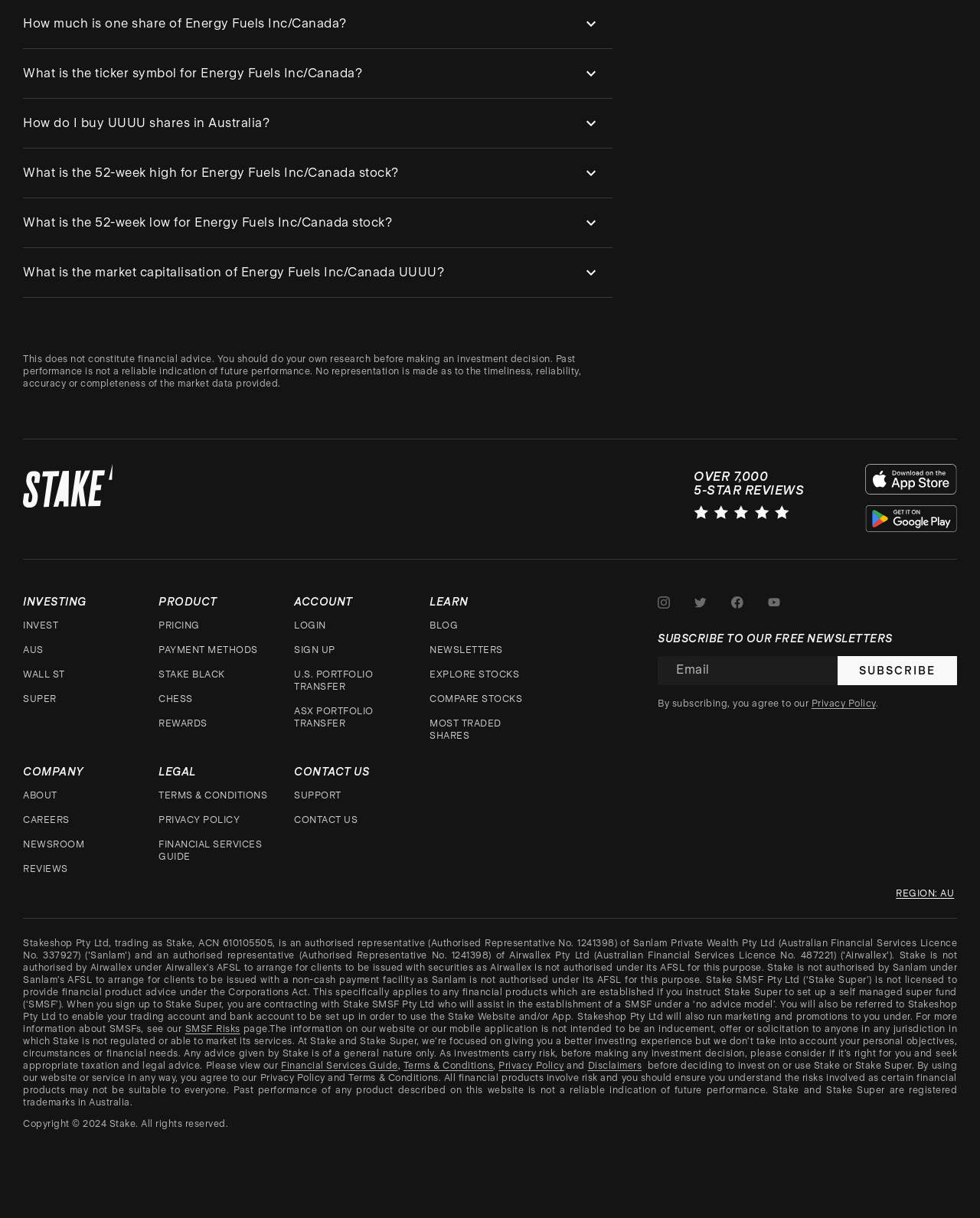Could you provide the bounding box coordinates for the portion of the screen to click to complete this instruction: "Click on the 'REGION: AU' link"?

[0.914, 0.728, 0.977, 0.738]